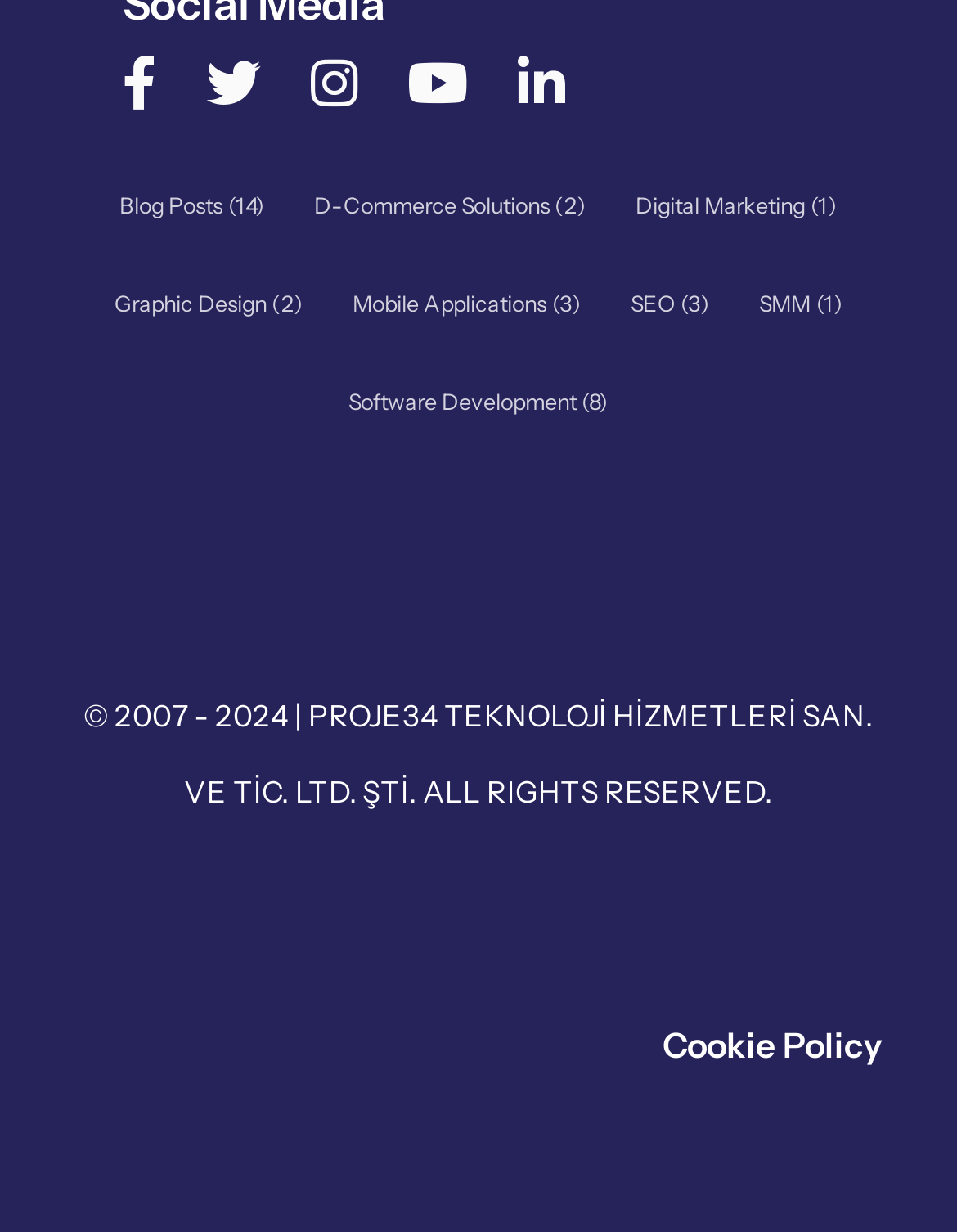Find the bounding box coordinates of the clickable region needed to perform the following instruction: "explore digital marketing". The coordinates should be provided as four float numbers between 0 and 1, i.e., [left, top, right, bottom].

[0.639, 0.127, 0.901, 0.207]